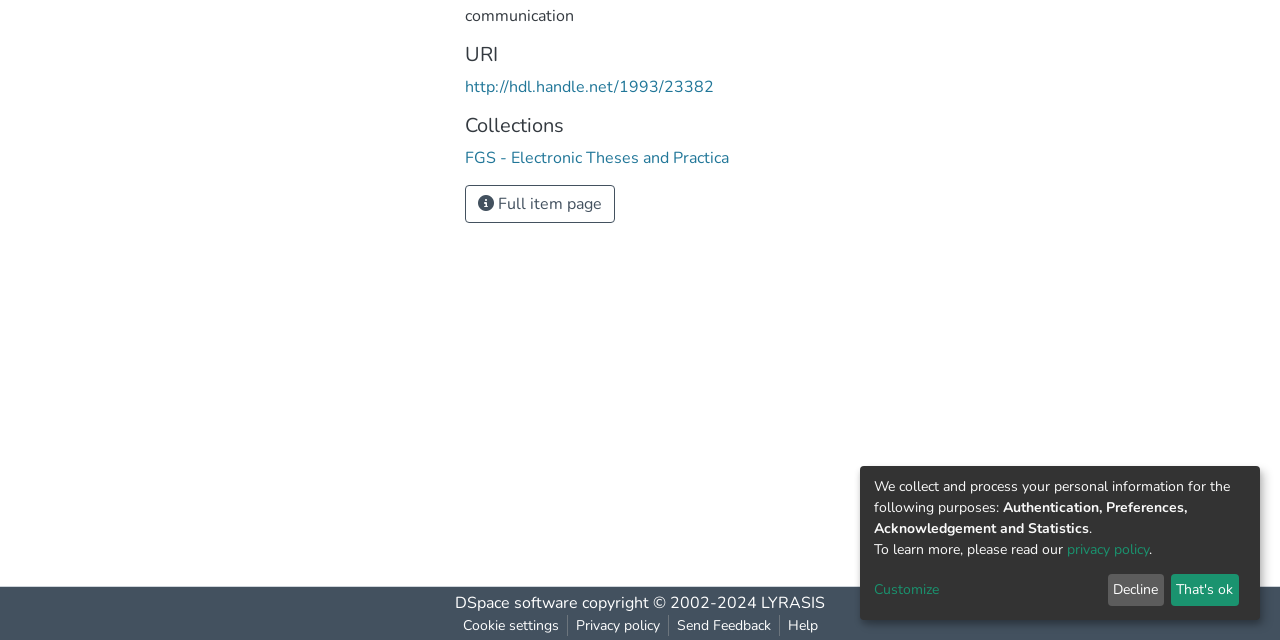Using the element description: "http://hdl.handle.net/1993/23382", determine the bounding box coordinates for the specified UI element. The coordinates should be four float numbers between 0 and 1, [left, top, right, bottom].

[0.363, 0.118, 0.558, 0.153]